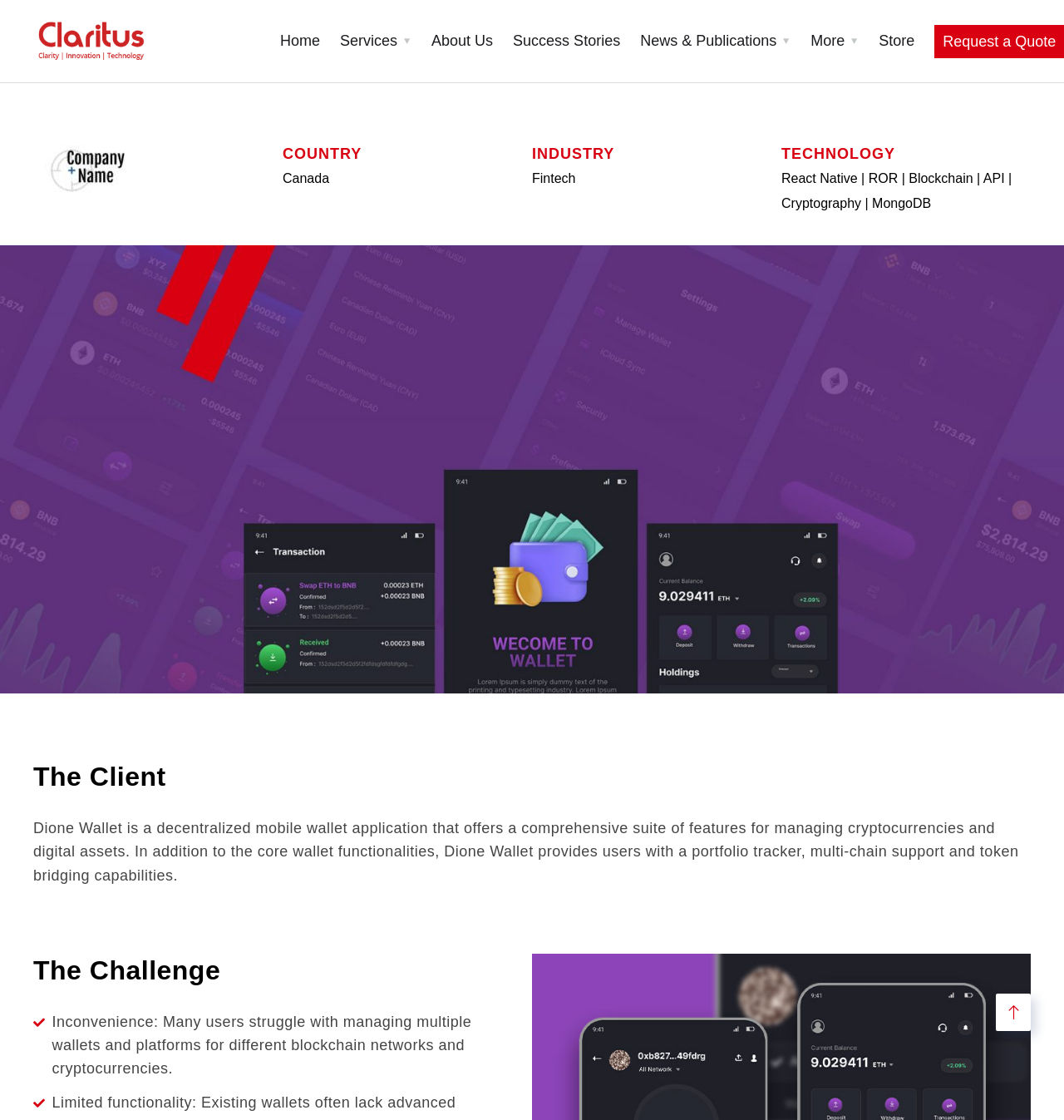Locate the bounding box coordinates of the clickable element to fulfill the following instruction: "Click the Previous slide button". Provide the coordinates as four float numbers between 0 and 1 in the format [left, top, right, bottom].

None